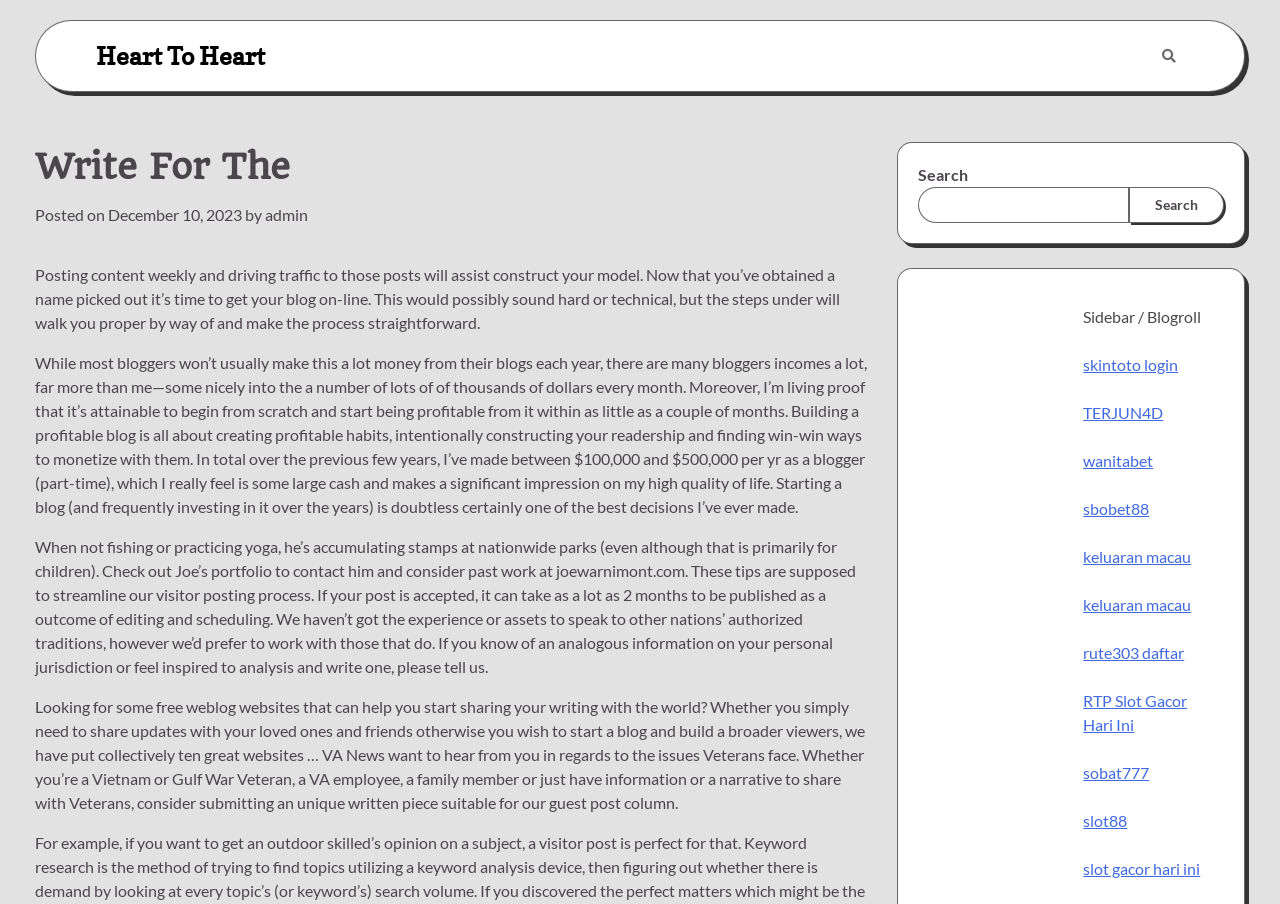What is the purpose of the search box?
From the image, respond using a single word or phrase.

To search the website